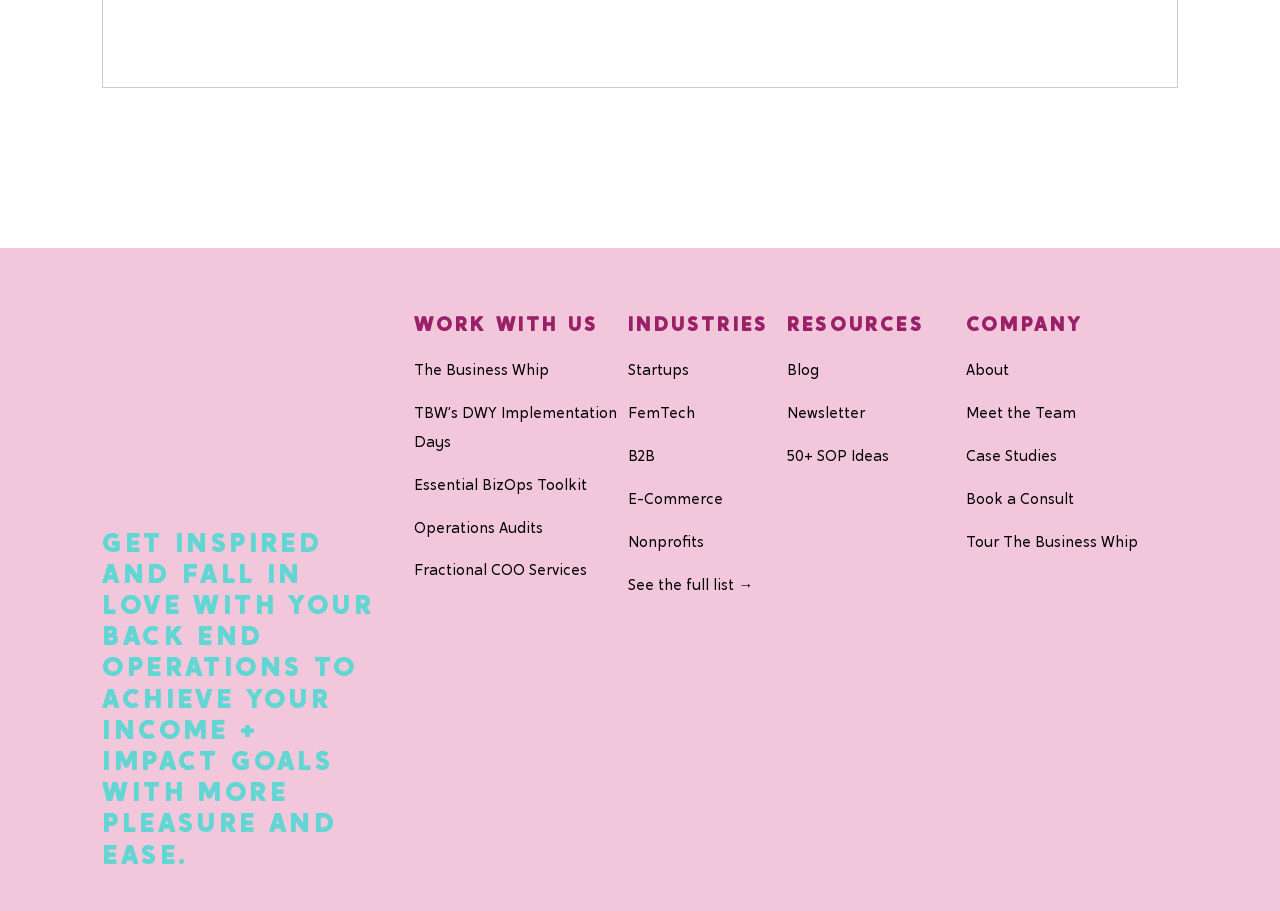What is the main theme of the website?
Look at the image and provide a detailed response to the question.

The main theme of the website can be inferred from the static text 'GET INSPIRED AND FALL IN LOVE WITH YOUR BACK END OPERATIONS TO ACHIEVE YOUR INCOME + IMPACT GOALS WITH MORE PLEASURE AND EASE.' and the various links and headings on the page, which suggest that the website is focused on business operations and related services.